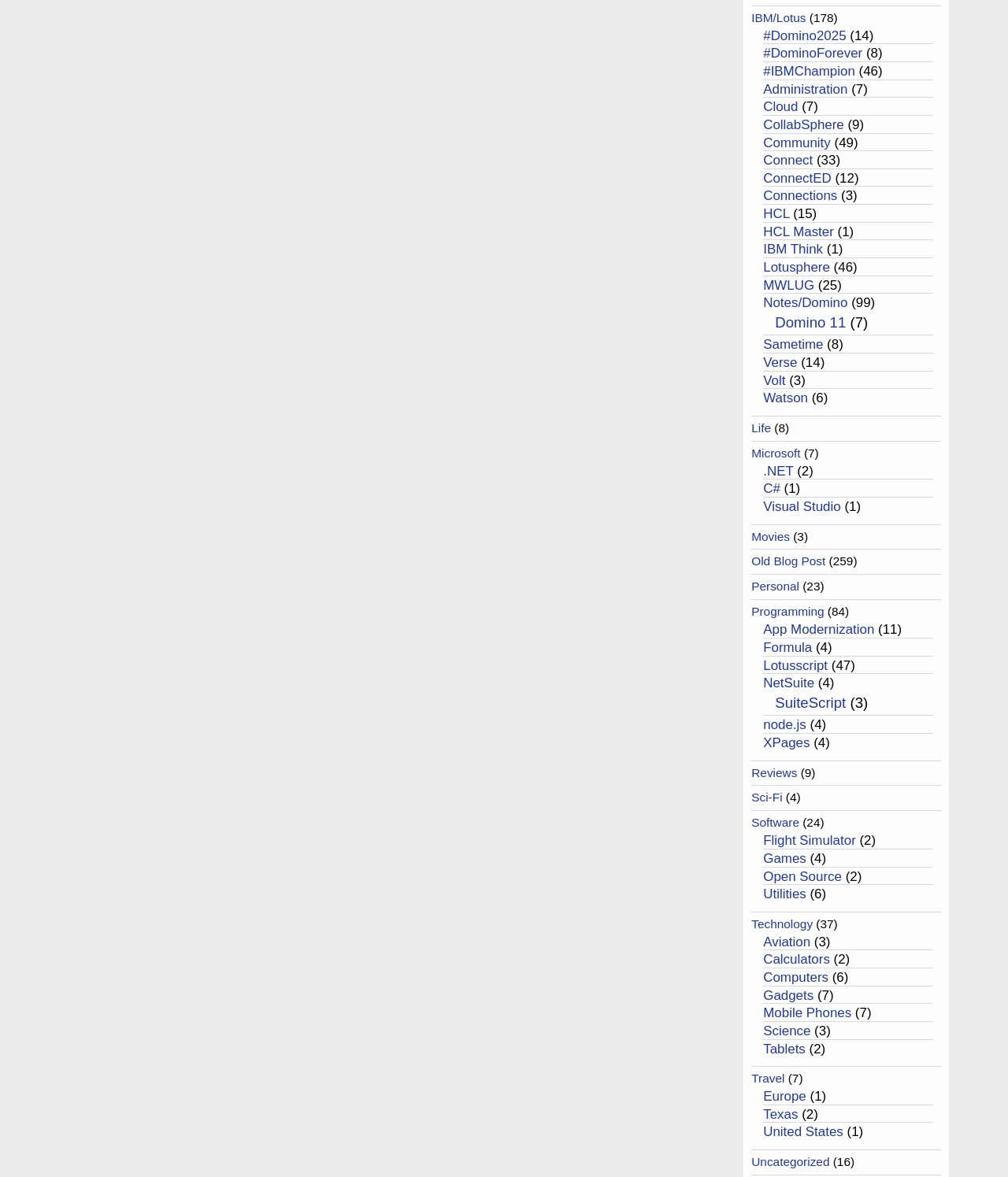Determine the bounding box coordinates of the clickable region to carry out the instruction: "Go to Personal".

[0.745, 0.493, 0.793, 0.504]